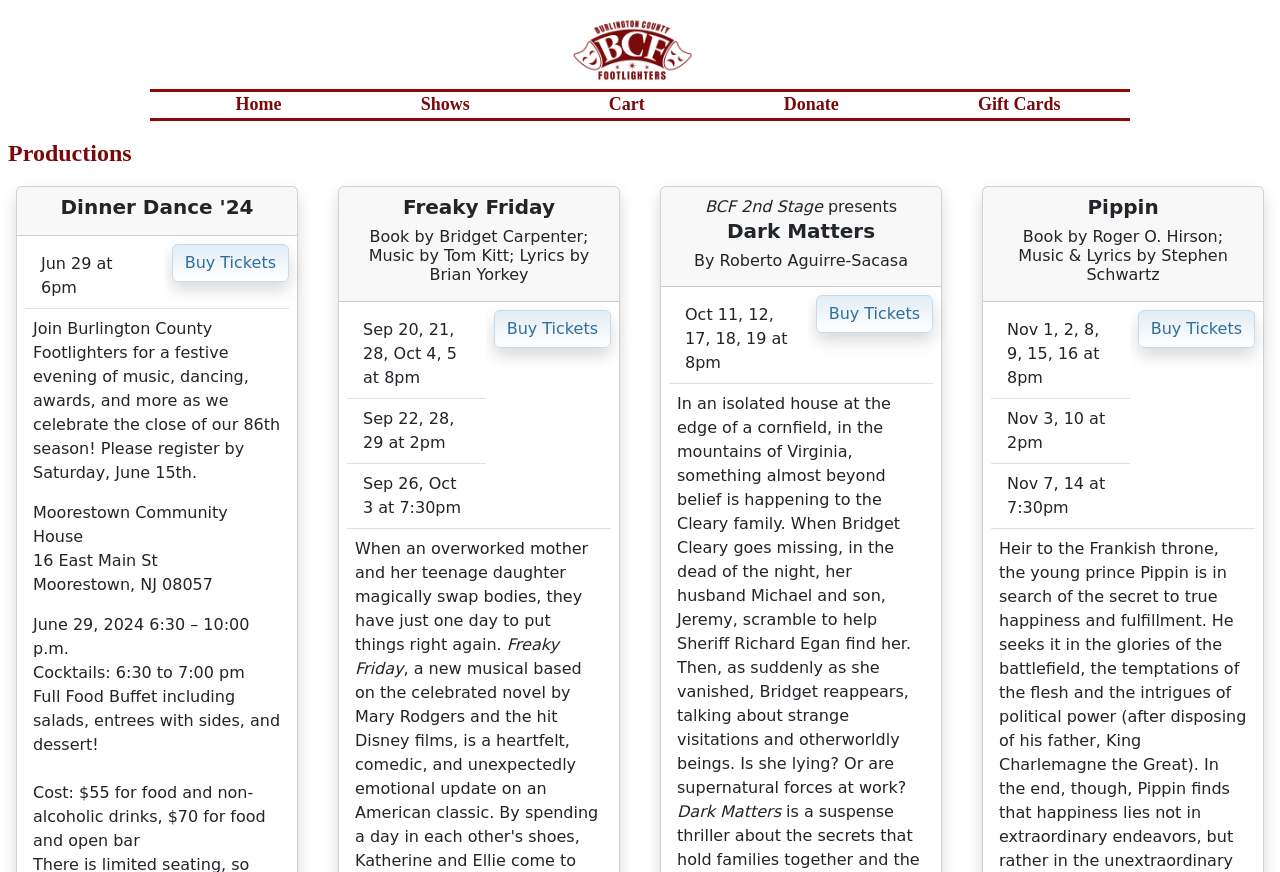Please identify the bounding box coordinates of the clickable area that will allow you to execute the instruction: "Buy tickets for Freaky Friday".

[0.386, 0.355, 0.477, 0.399]